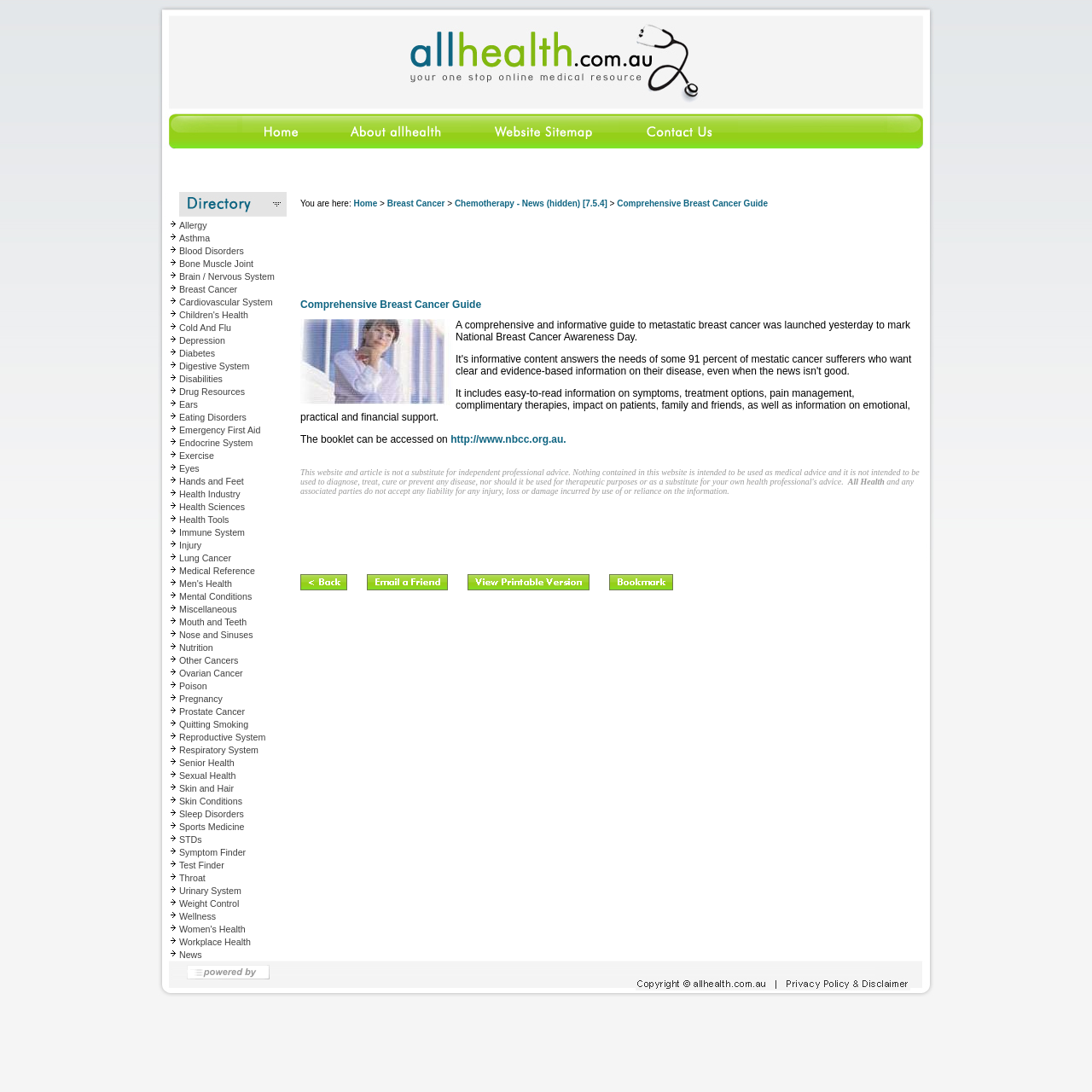Detail the various sections and features of the webpage.

This webpage is a comprehensive guide to breast cancer, as indicated by the meta description. The page is divided into several sections, with a navigation menu at the top. The menu consists of five tabs: "Home", "About AllHealth", "Website Sitemap", and "Contact Us", each with an accompanying image. 

Below the navigation menu, there is a large section that takes up most of the page. This section is a table with multiple rows, each containing a grid cell with a specific health topic, such as "Allergy", "Asthma", "Blood Disorders", and so on. Each grid cell has an image and a brief description of the topic. The table is organized in a way that allows users to easily scan and access information on various health topics.

There are no prominent images on the page aside from the ones accompanying the navigation menu tabs and the health topic grid cells. The overall layout is clean and easy to navigate, with a focus on providing access to a wealth of information on breast cancer and related health topics.